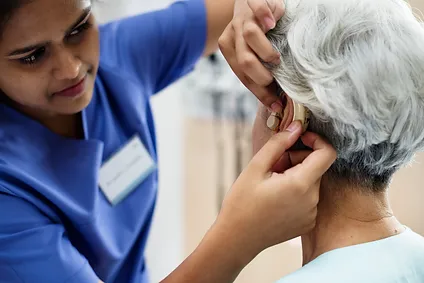Generate an elaborate description of what you see in the image.

The image depicts a healthcare professional assisting an elderly patient with the placement of a cochlear implant. The caregiver, wearing a blue uniform, focuses intently as they carefully adjust the device behind the patient's ear. This scene highlights the importance of auditory rehabilitation for adults, emphasizing the gradual process of adapting to and learning how to use cochlear implants effectively. Regular sessions of auditory training are often necessary to facilitate better communication and comprehension, illustrating the critical support provided by healthcare professionals in enhancing the quality of life for individuals with hearing impairments. The background is softly blurred, suggesting a clinical setting that fosters a sense of care and professionalism.